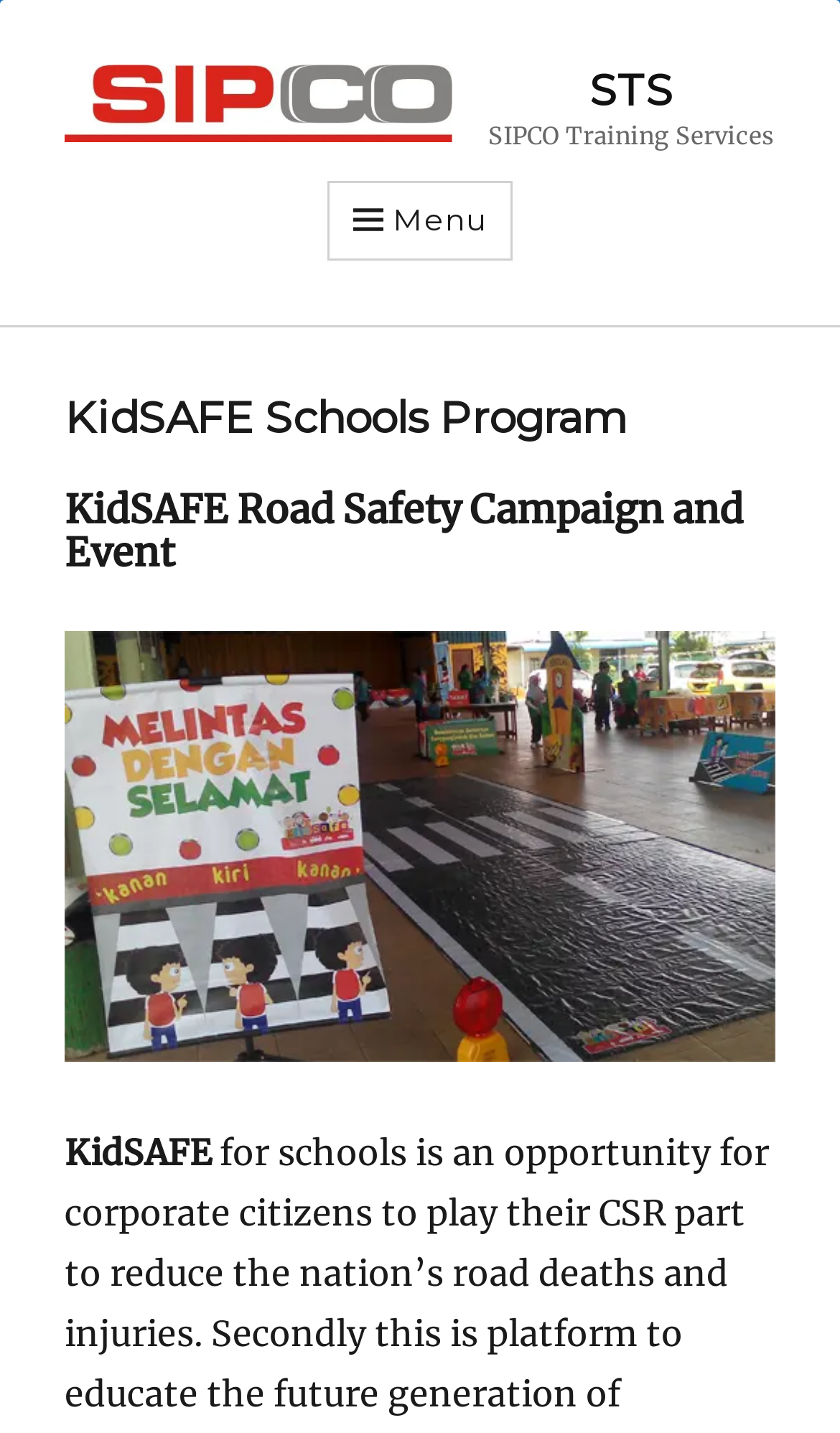How many headings are present in the menu?
Please provide a single word or phrase answer based on the image.

2